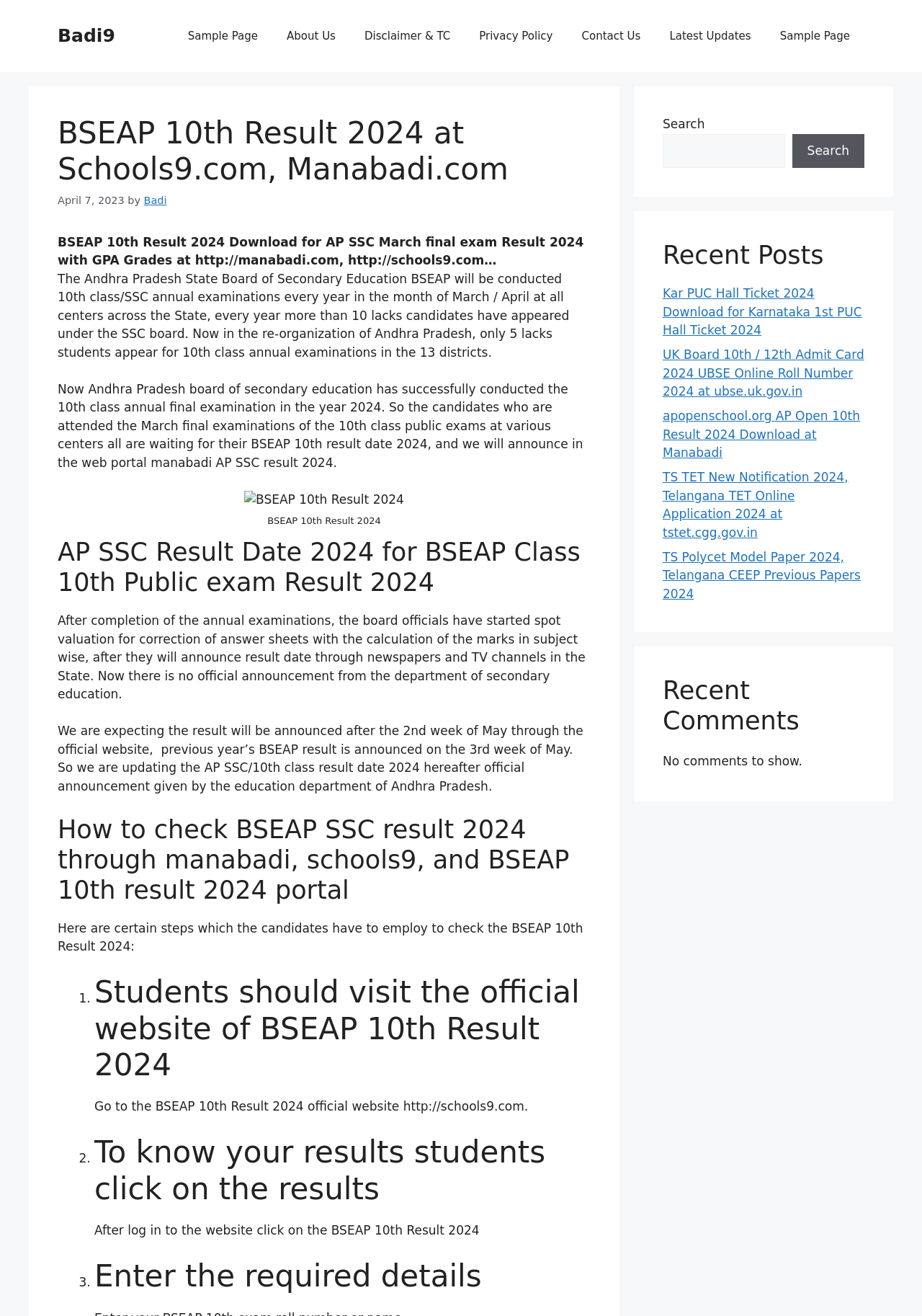Give a succinct answer to this question in a single word or phrase: 
What is the purpose of the spot valuation process after the annual examinations?

Correction of answer sheets